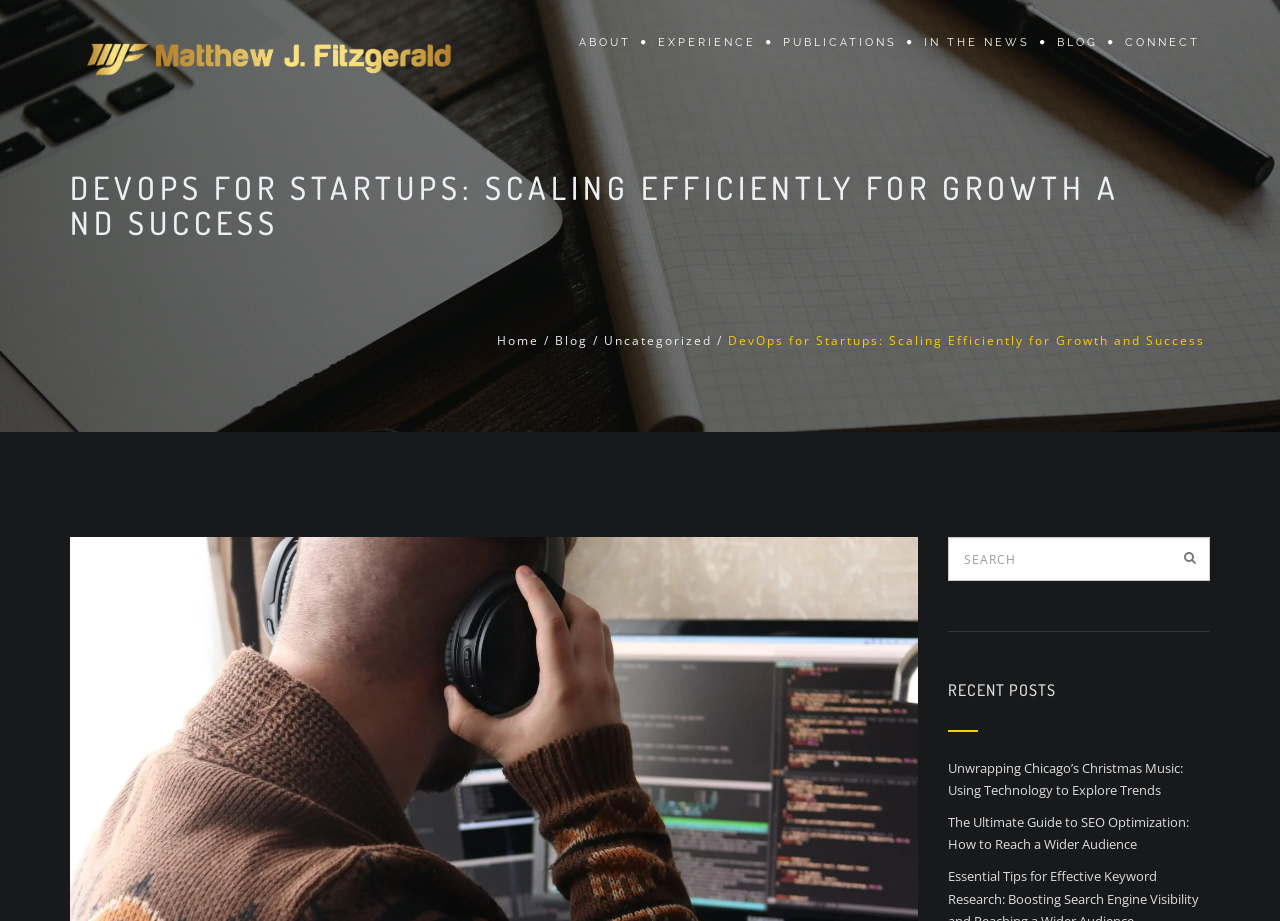Answer the question using only a single word or phrase: 
How many recent posts are listed on the webpage?

2